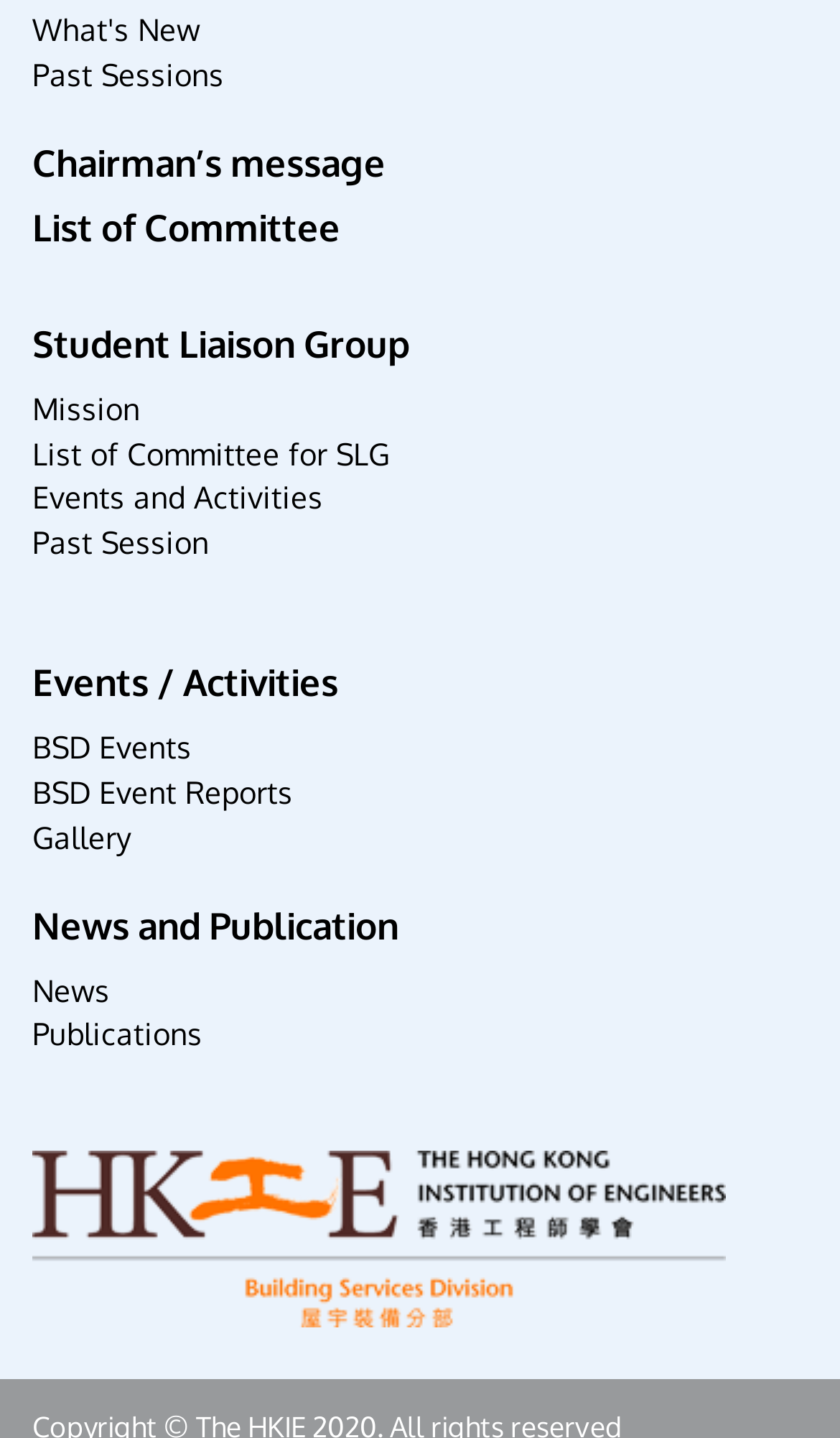Using the description: "Gallery", determine the UI element's bounding box coordinates. Ensure the coordinates are in the format of four float numbers between 0 and 1, i.e., [left, top, right, bottom].

[0.038, 0.569, 0.156, 0.596]